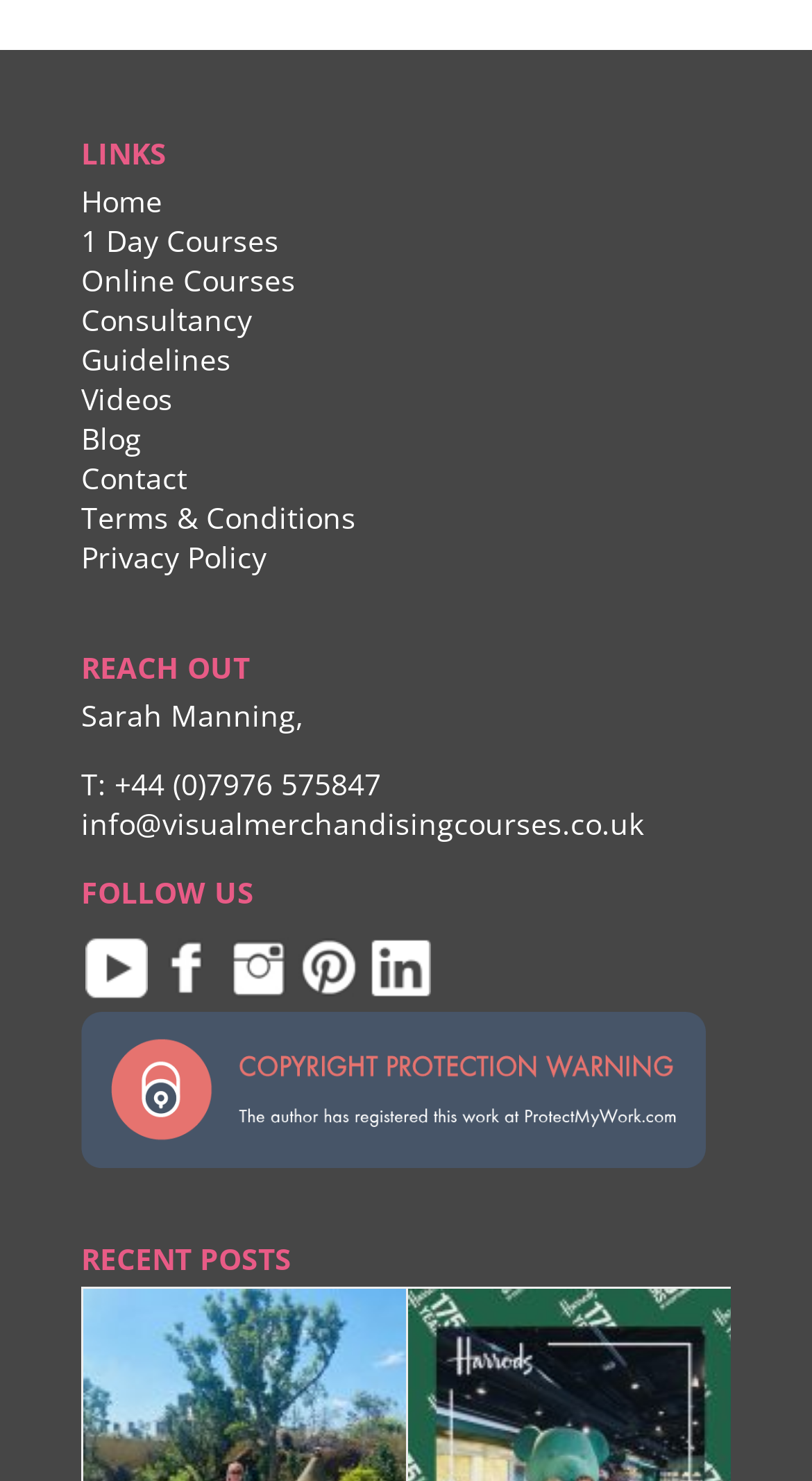Determine the bounding box coordinates of the section I need to click to execute the following instruction: "Visit the 1 Day Courses page". Provide the coordinates as four float numbers between 0 and 1, i.e., [left, top, right, bottom].

[0.1, 0.15, 0.344, 0.176]